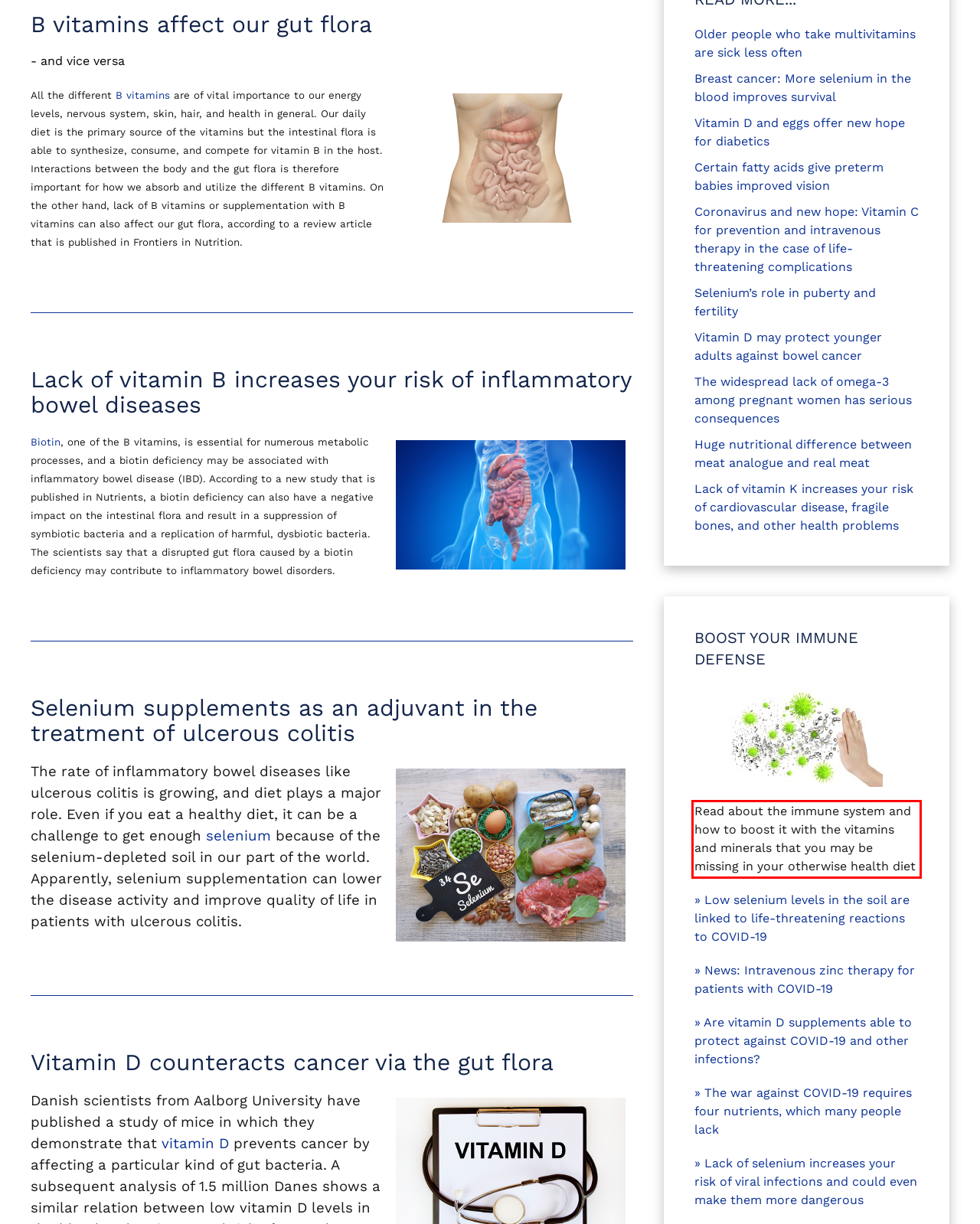Please look at the webpage screenshot and extract the text enclosed by the red bounding box.

Read about the immune system and how to boost it with the vitamins and minerals that you may be missing in your otherwise health diet